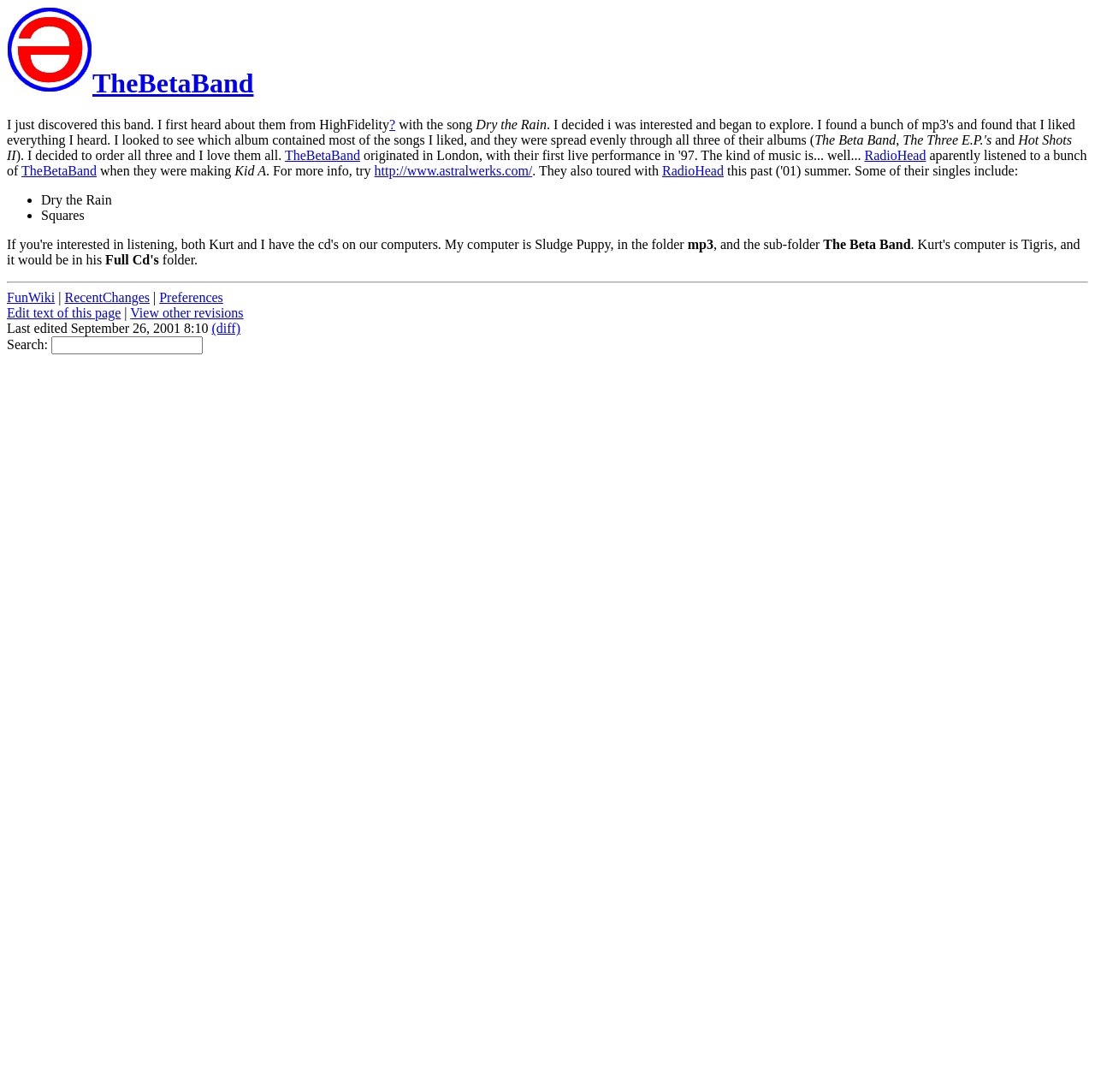What is the name of the band mentioned in the webpage?
Provide a well-explained and detailed answer to the question.

The webpage mentions 'TheBetaBand' in the heading and multiple times in the text, indicating that it is the main topic of the webpage.